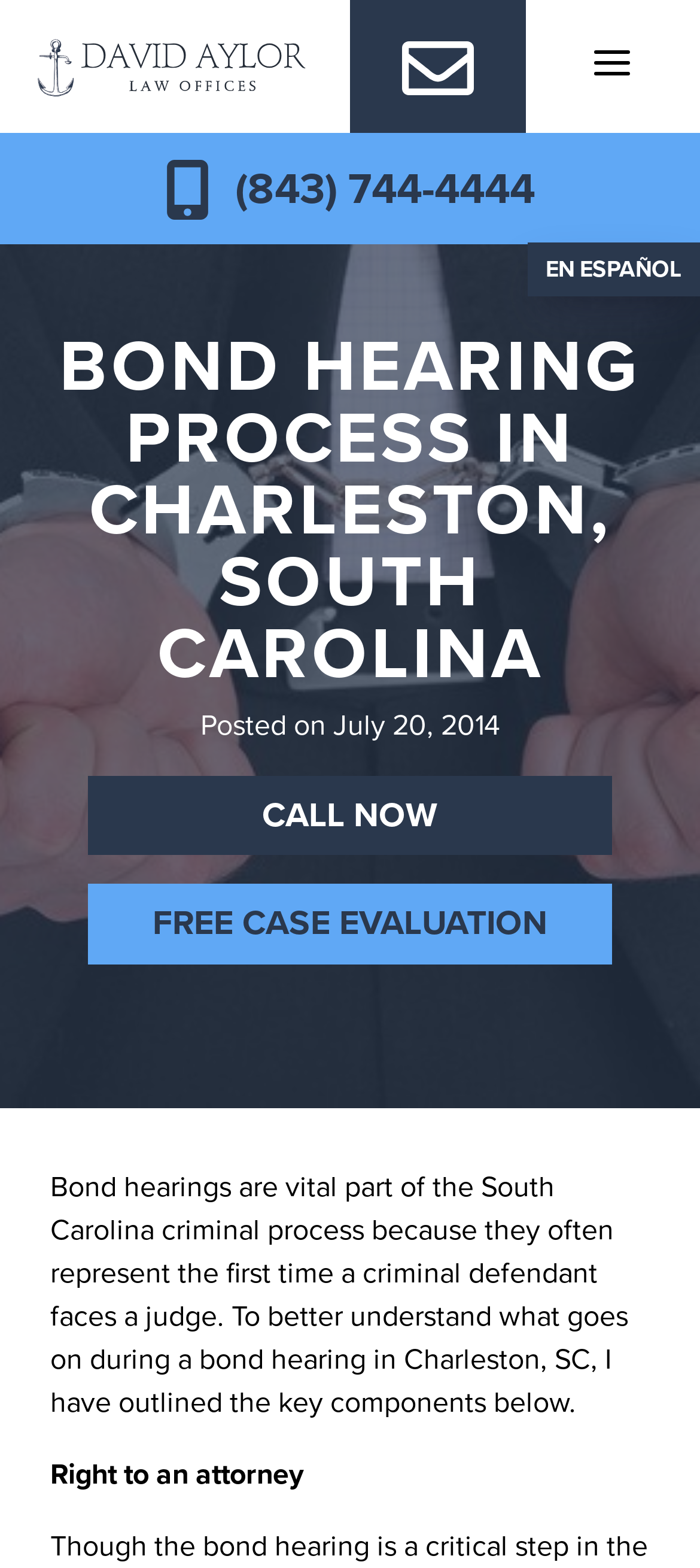What language option is available on the webpage?
Refer to the image and offer an in-depth and detailed answer to the question.

I found the language option by looking at the link element with the text 'EN ESPAÑOL' which is located at the top right corner of the webpage.